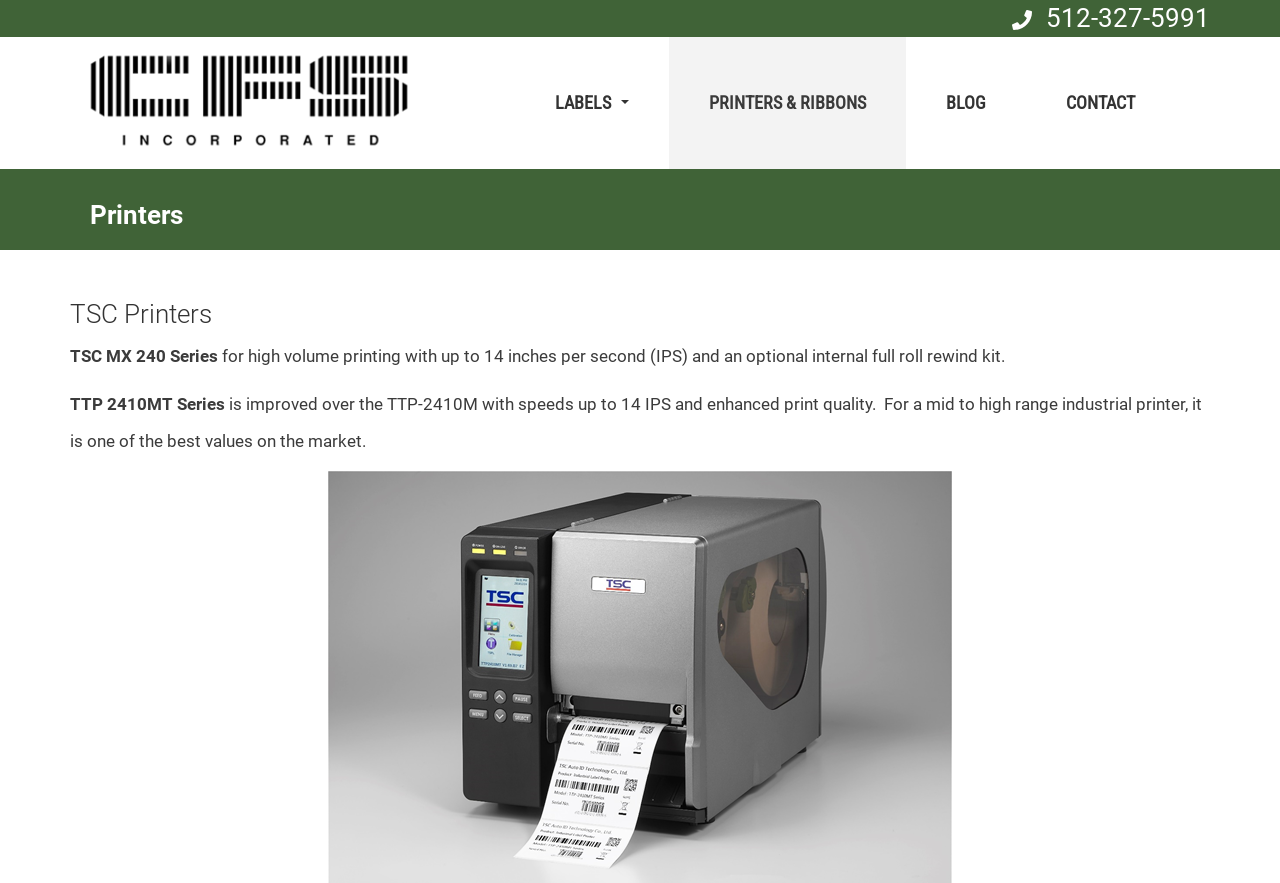How many links are in the top navigation menu?
Carefully analyze the image and provide a detailed answer to the question.

I found the number of links in the top navigation menu by looking at the link elements with the texts 'LABELS...', 'PRINTERS & RIBBONS', 'BLOG', and 'CONTACT' which are located at the top of the webpage, inside a complementary element.